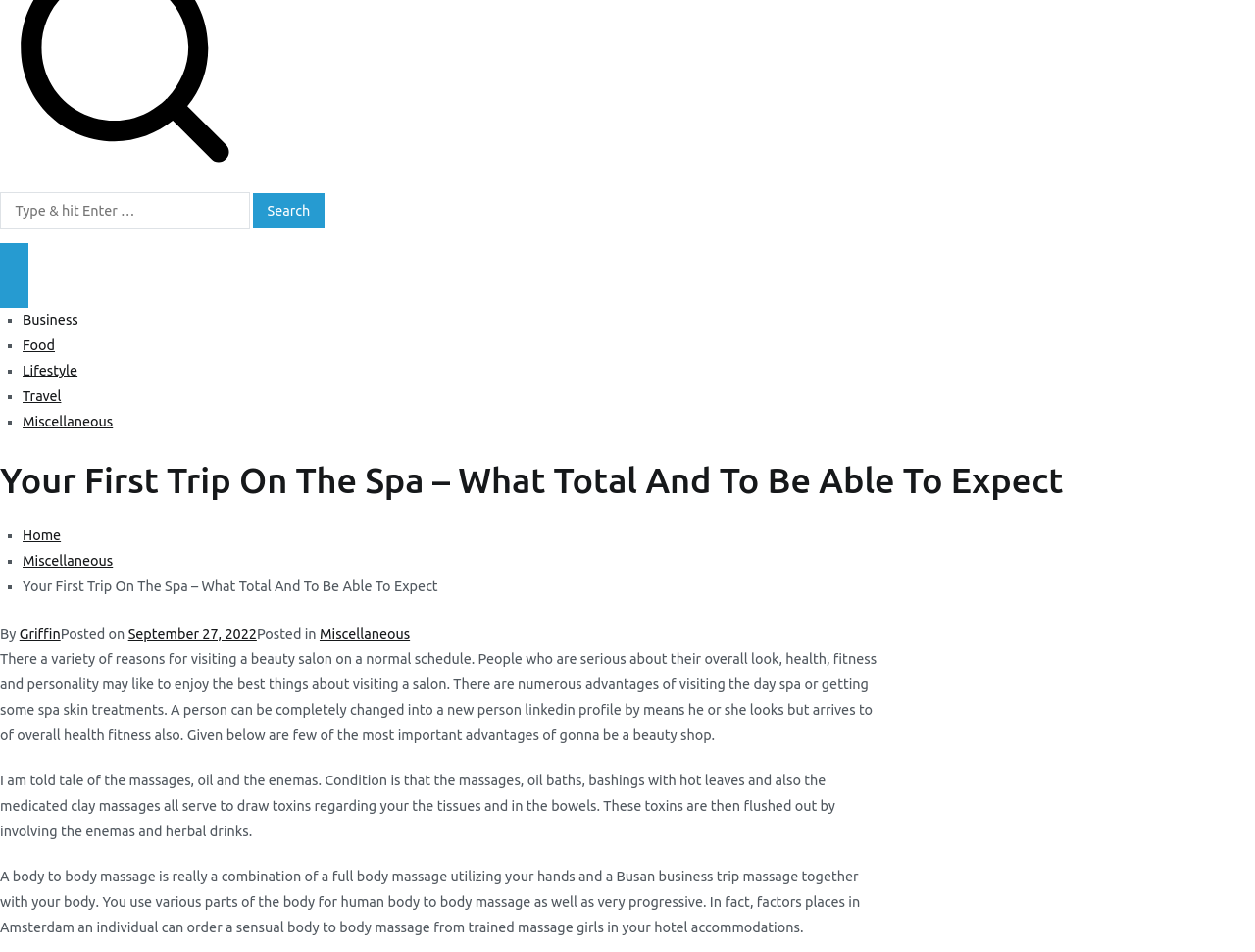Who is the author of the blog post?
Examine the image closely and answer the question with as much detail as possible.

The author's name is mentioned in the blog post, along with the date it was posted. This suggests that the website is a personal blog or a platform for individuals to share their thoughts and experiences.